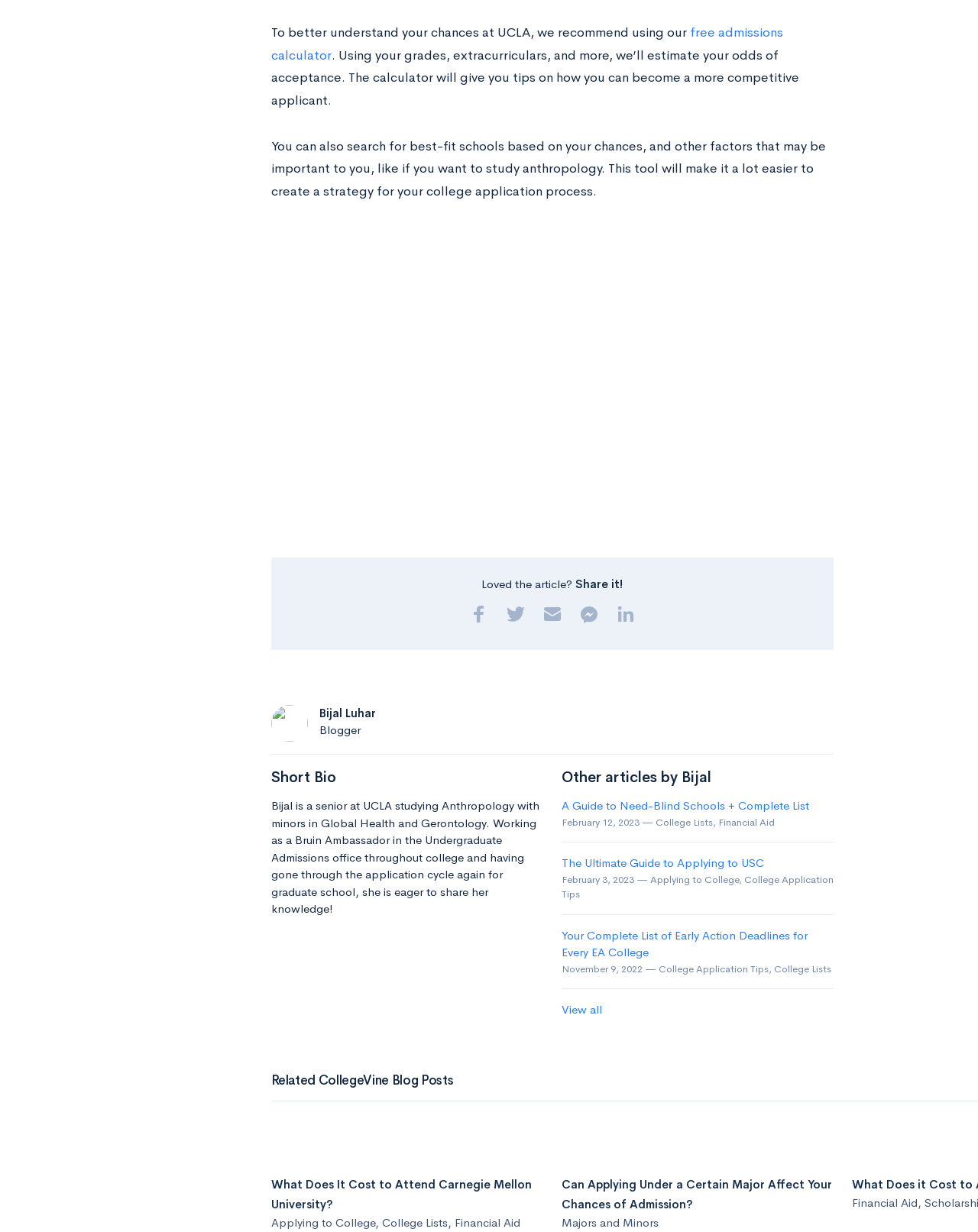Locate the bounding box coordinates of the area to click to fulfill this instruction: "Share the article". The bounding box should be presented as four float numbers between 0 and 1, in the order [left, top, right, bottom].

[0.588, 0.468, 0.637, 0.48]